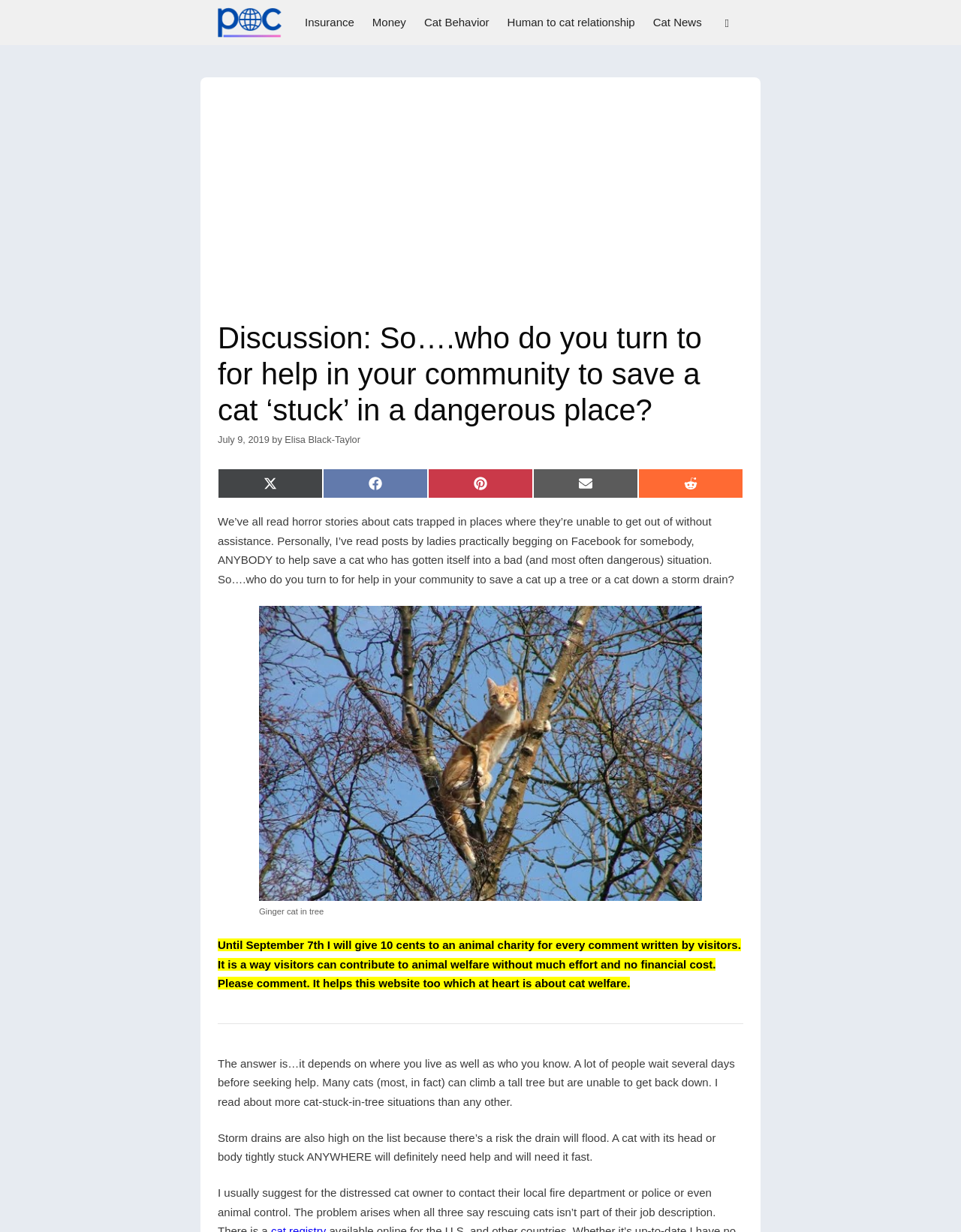Find the bounding box coordinates of the clickable area required to complete the following action: "Share the post on Facebook".

[0.336, 0.38, 0.445, 0.405]